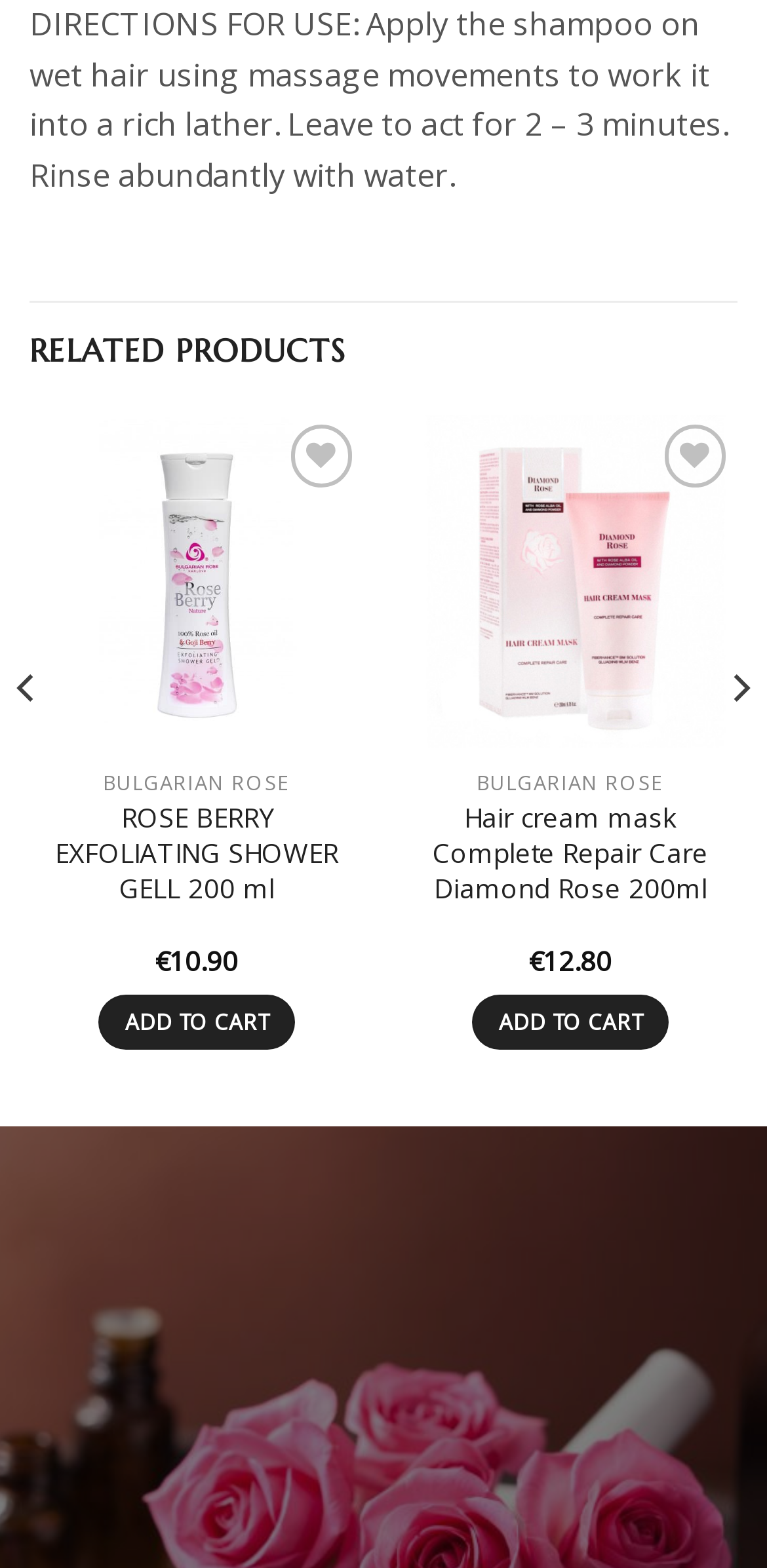Provide a one-word or brief phrase answer to the question:
What is the function of the 'Previous' button?

Navigate to previous page